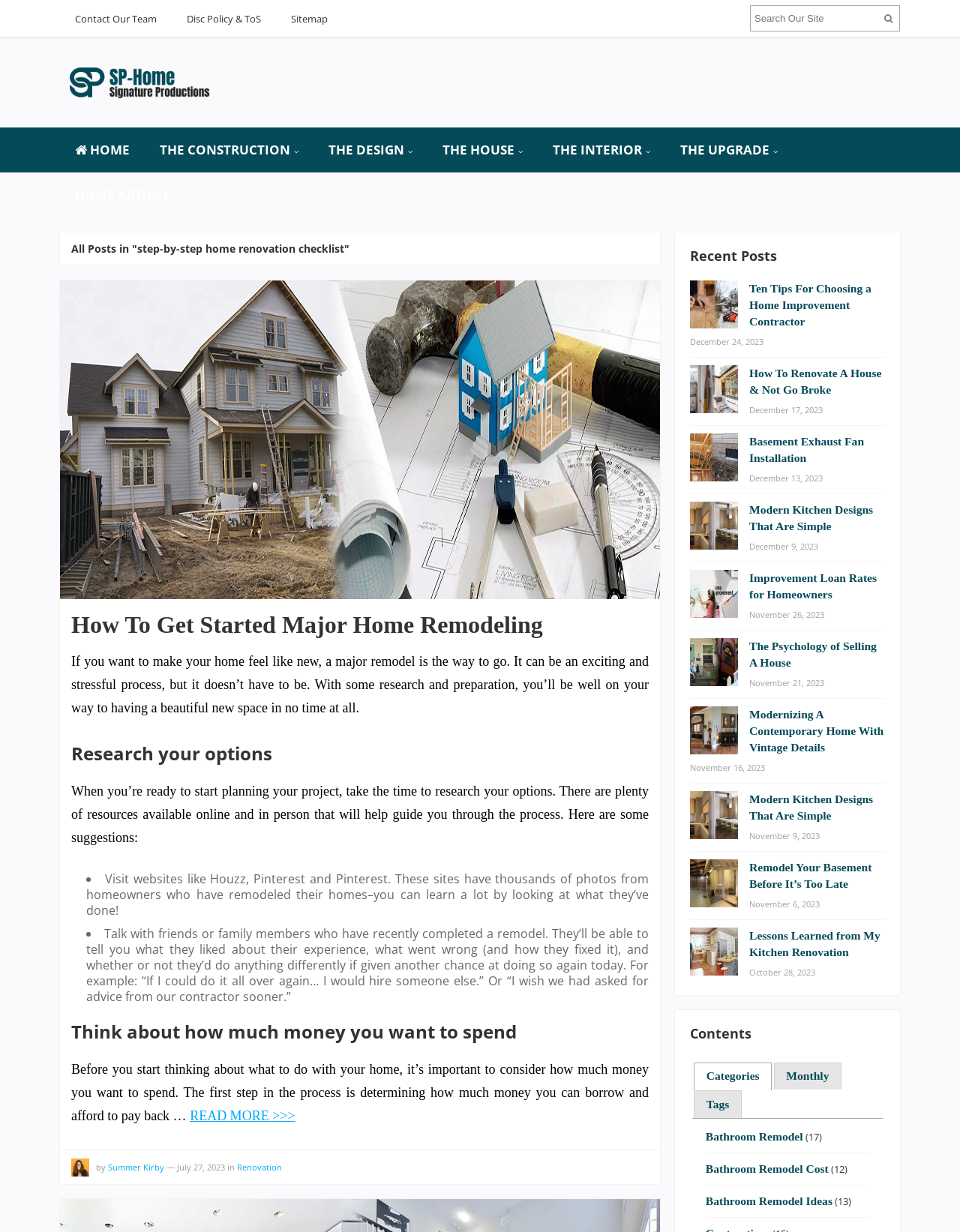Please give a one-word or short phrase response to the following question: 
How many navigation links are there in the top menu?

6